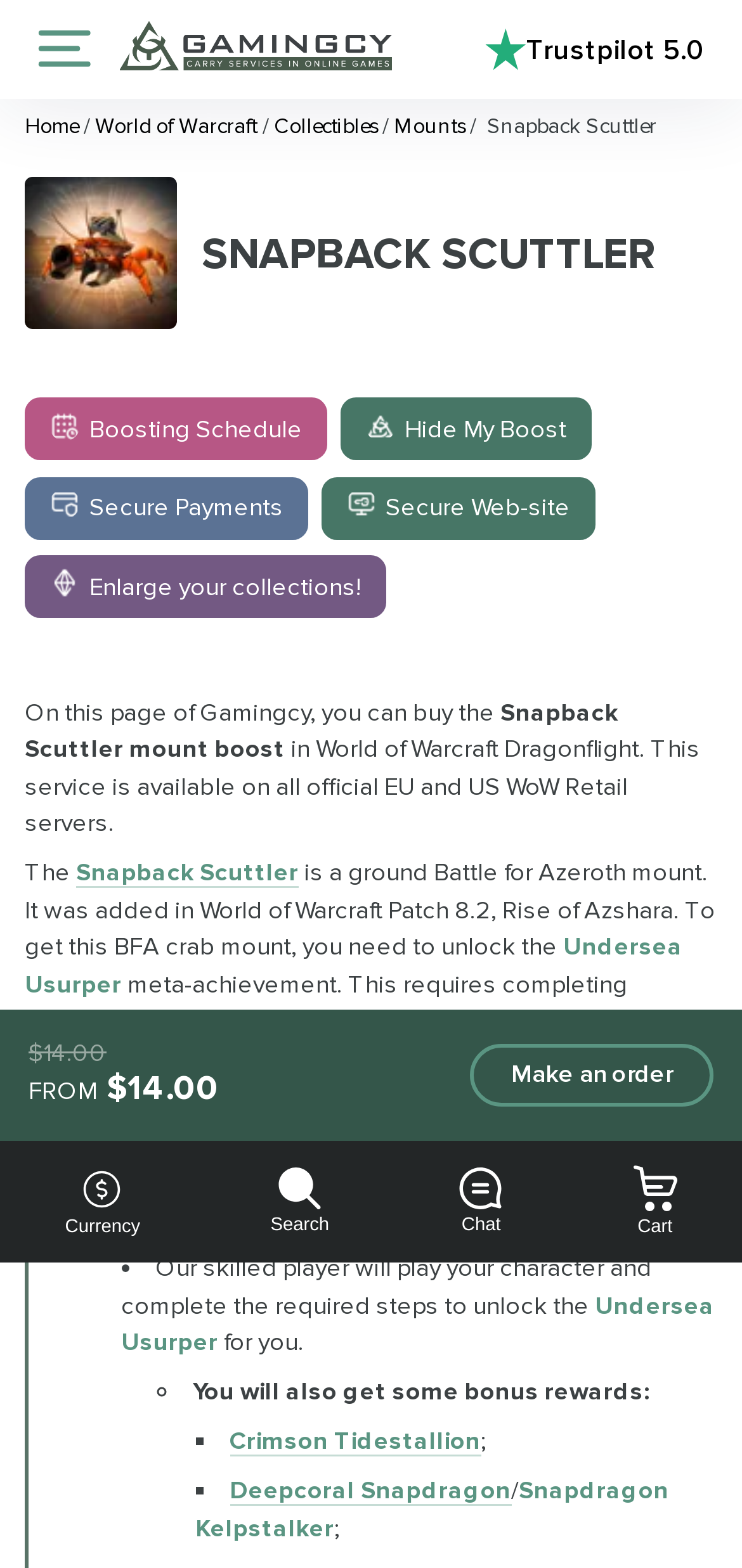Given the element description: "parent_node: Trustpilot 5.0", predict the bounding box coordinates of the UI element it refers to, using four float numbers between 0 and 1, i.e., [left, top, right, bottom].

[0.033, 0.007, 0.136, 0.056]